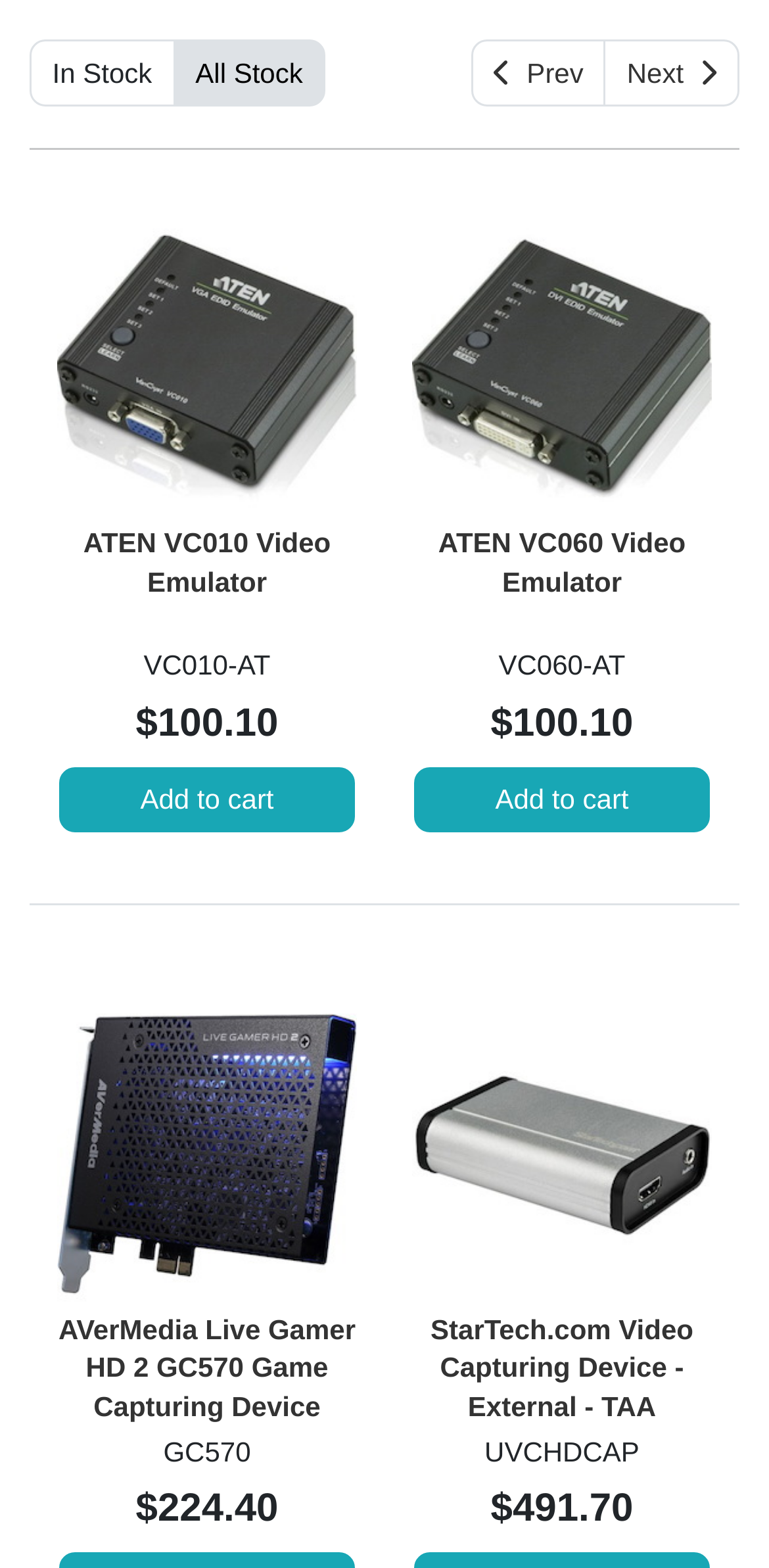Please specify the bounding box coordinates in the format (top-left x, top-left y, bottom-right x, bottom-right y), with values ranging from 0 to 1. Identify the bounding box for the UI component described as follows: parent_node: ATEN VC060 Video Emulator

[0.536, 0.139, 0.926, 0.331]